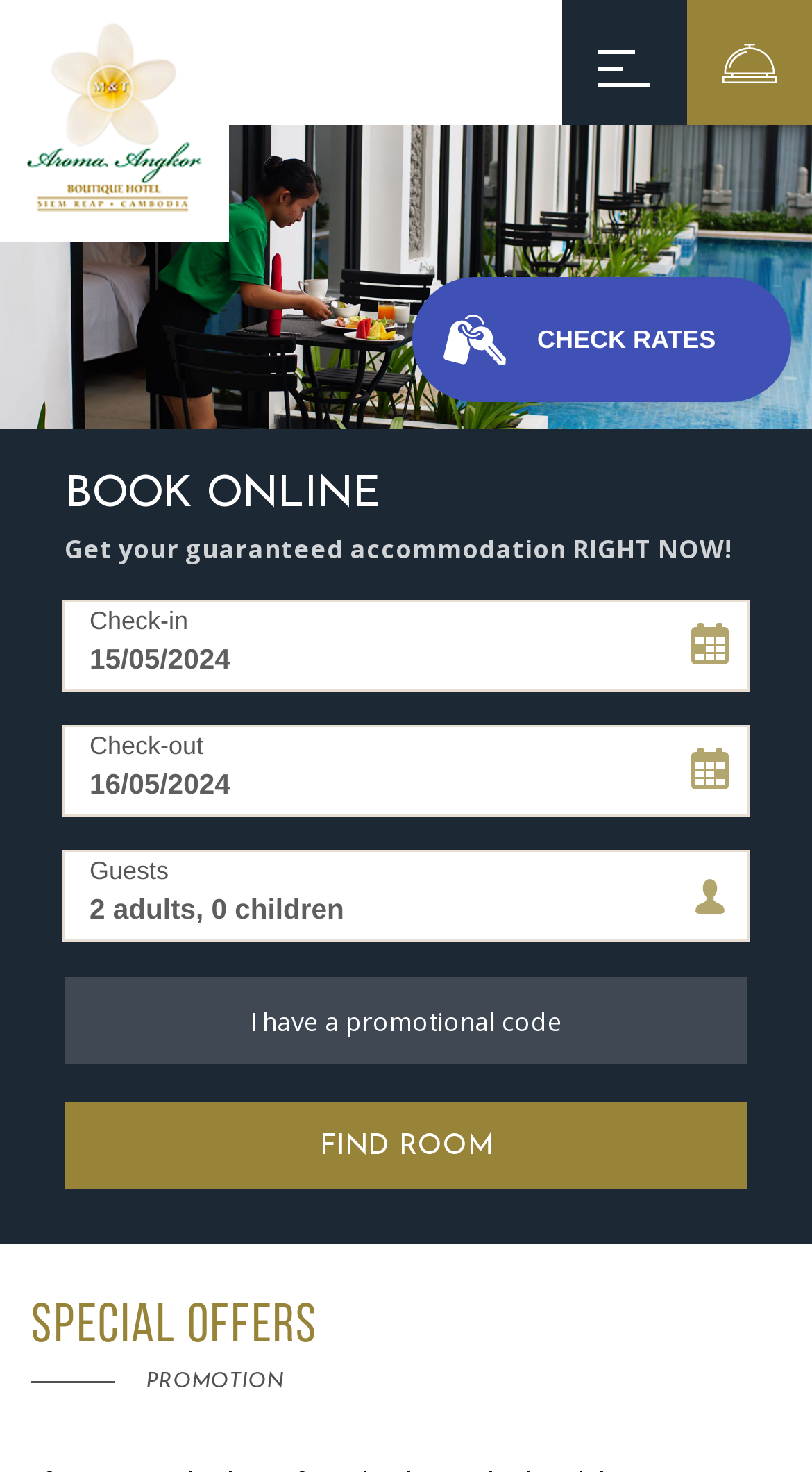What is the phone number of the hotel?
Look at the image and provide a short answer using one word or a phrase.

(855) 96 522 5588